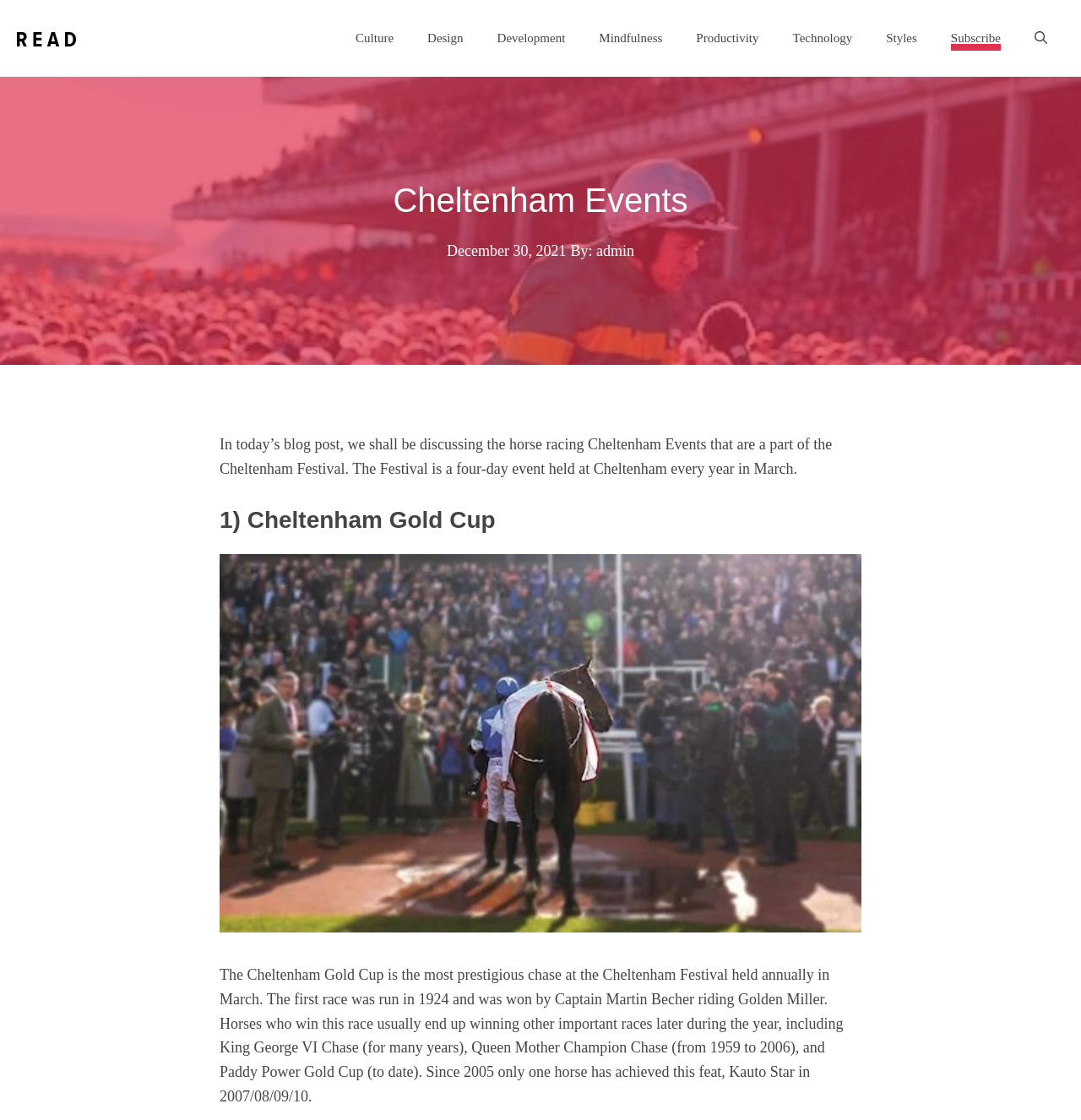Use a single word or phrase to answer the question: 
What is the name of the horse that achieved a feat in 2007/08/09/10?

Kauto Star